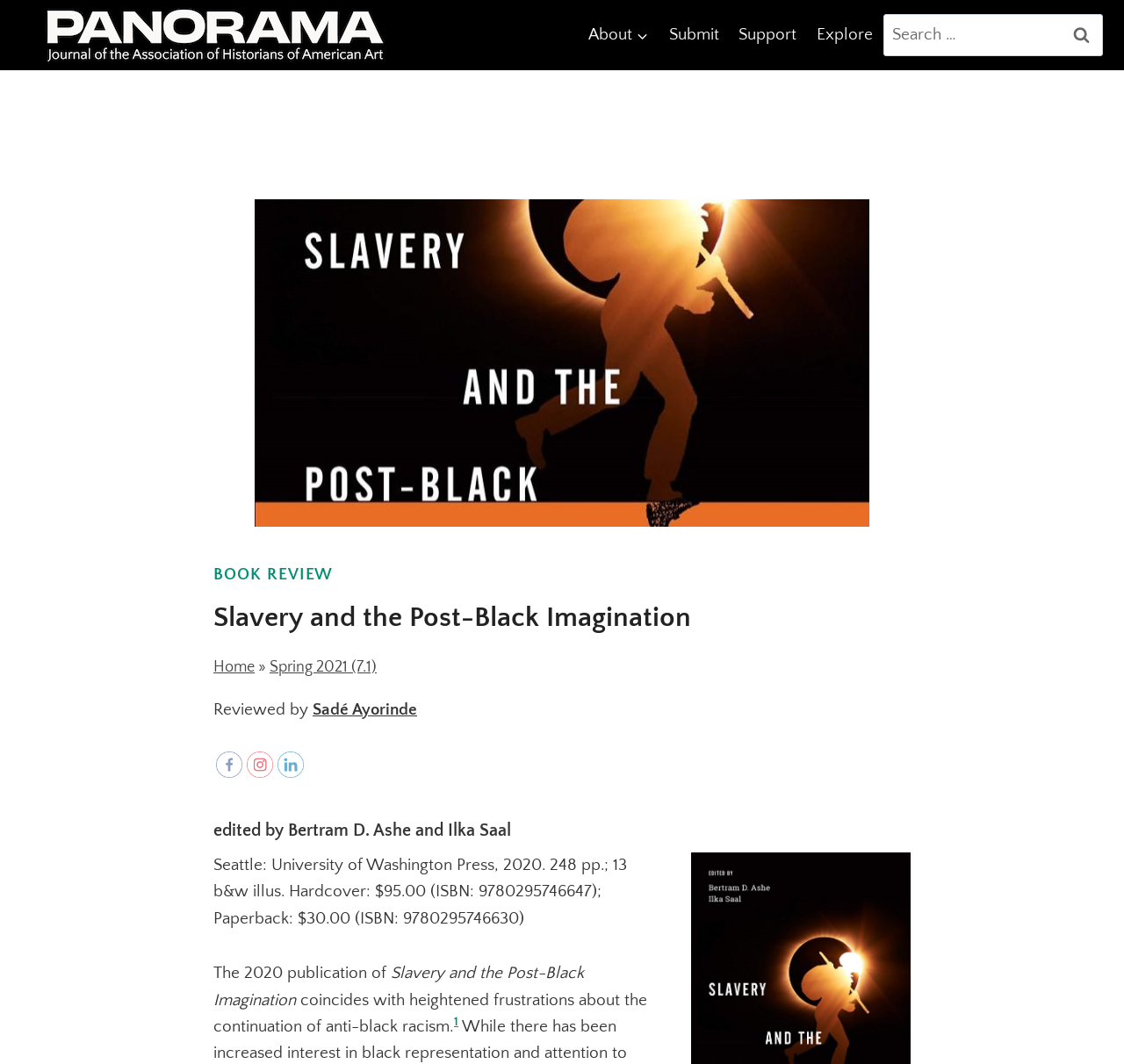Offer a comprehensive description of the webpage’s content and structure.

The webpage is dedicated to American art and visual culture, specifically featuring a peer-reviewed online publication called Panorama. At the top-left corner, there is a Panorama logo, which is an image linked to the journal's homepage. 

To the right of the logo, there is a primary navigation menu with five links: "About", "Submit", "Support", "Explore", and a search bar. The search bar has a text input field and a "Search" button.

Below the navigation menu, there is a header section with a title "Slavery and the Post-Black Imagination" and a subtitle "edited by Bertram D. Ashe and Ilka Saal". The title is followed by a series of links, including "BOOK REVIEW", "Home", and "Spring 2021 (7.1)". 

There is a review section that starts with the text "Reviewed by Sadé Ayorinde" and provides a detailed description of a book, including its title, publisher, publication year, and price. The review is followed by a series of social media links, including Facebook, Instagram, and LinkedIn, each represented by an image.

The webpage also features a long paragraph of text that discusses the book "Slavery and the Post-Black Imagination" and its relevance to contemporary issues of anti-black racism. The text includes a superscript footnote with a link to reference number "1".